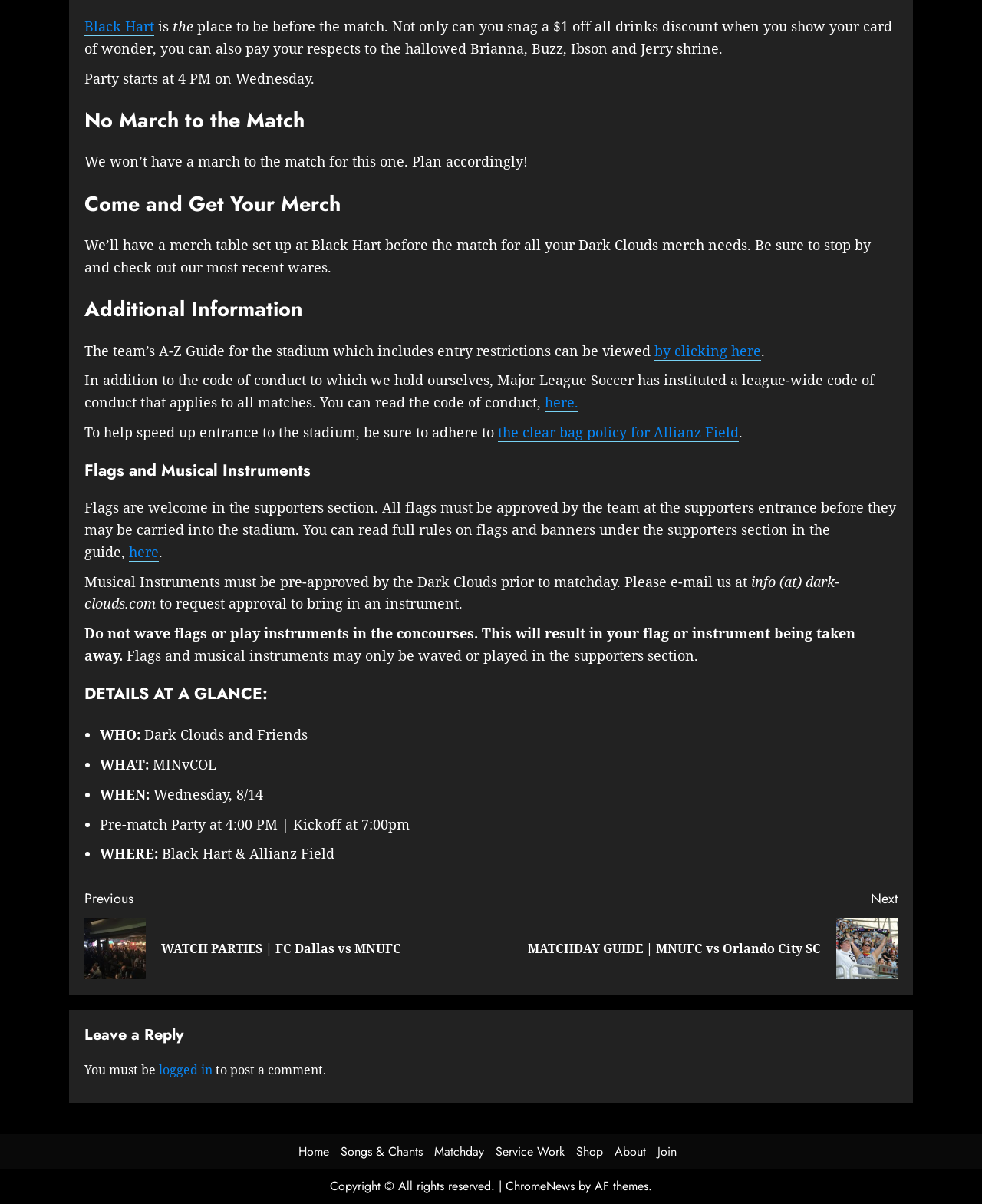Please reply with a single word or brief phrase to the question: 
What is the name of the place to be before the match?

Black Hart